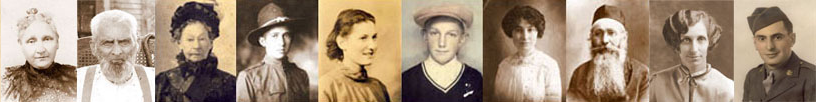Give a detailed account of the visual content in the image.

The image showcases a historical collage of portraits featuring individuals from various eras and backgrounds. Each photograph offers a glimpse into the past, reflecting the styles and manners of presentation typical of their time. The identities of the people represented are not specified, but they appear to span a range of ages, genders, and possibly familial connections, suggesting a lineage or shared heritage. This collection could be part of a family history narrative, particularly relating to the Dwinnell family or associated relations, highlighting the importance of ancestry and historical documentation in understanding family roots. The sepia-toned images enhance the nostalgic feel, inviting viewers to ponder the lives and stories behind each face.